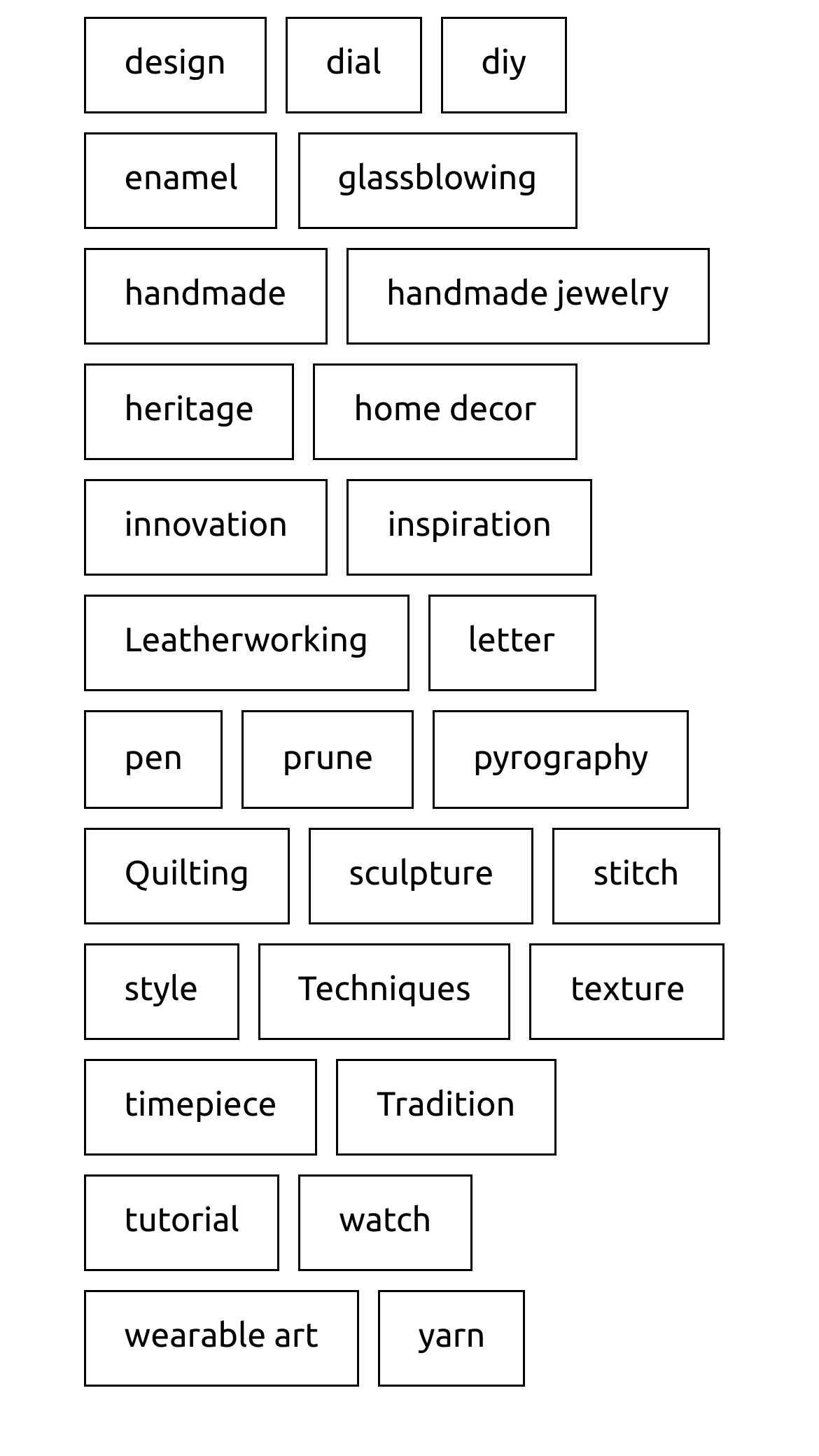Please identify the bounding box coordinates of the clickable area that will fulfill the following instruction: "explore pyrography items". The coordinates should be in the format of four float numbers between 0 and 1, i.e., [left, top, right, bottom].

[0.528, 0.488, 0.841, 0.555]